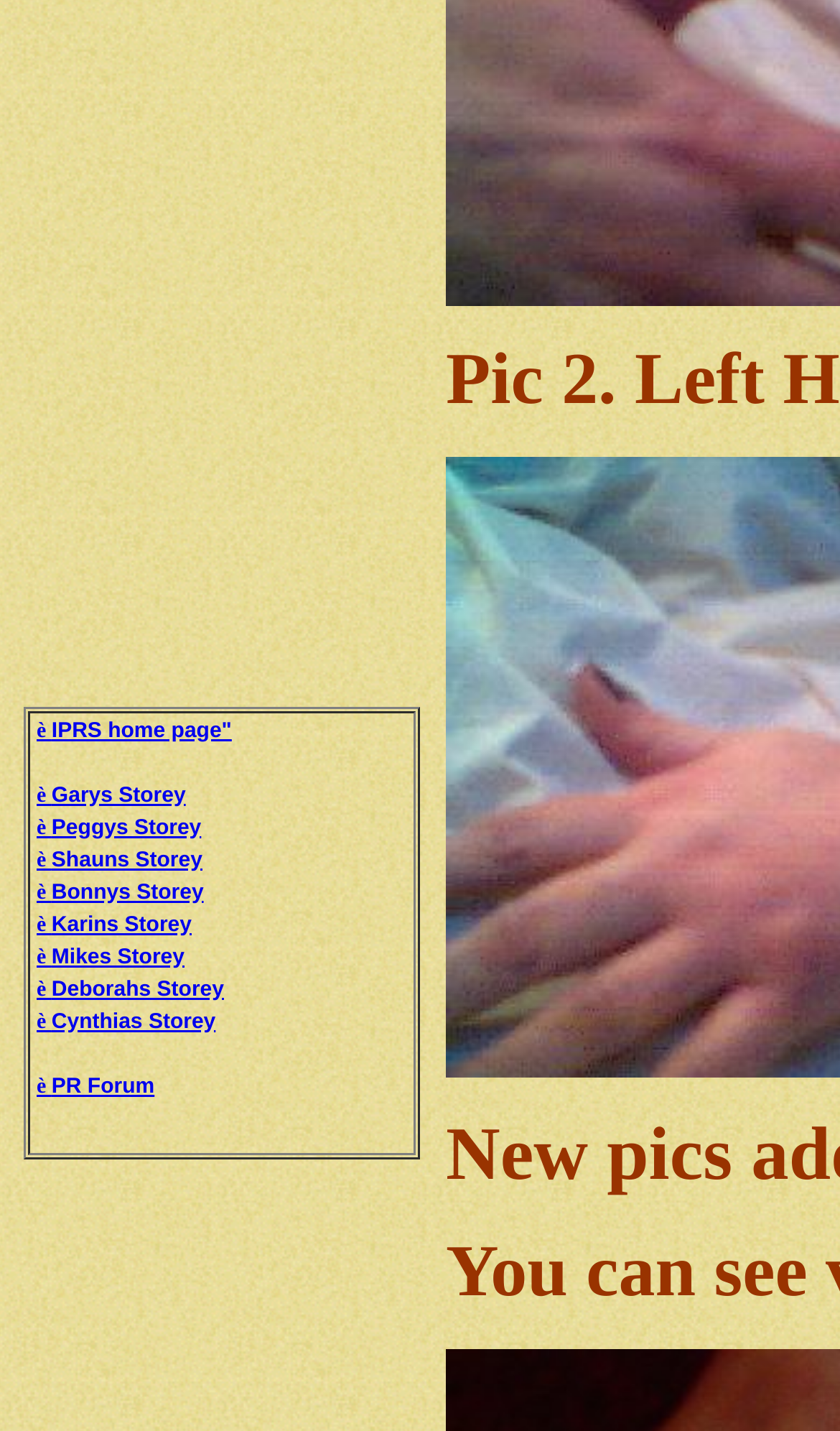Provide the bounding box coordinates of the HTML element this sentence describes: "è IPRS home page"". The bounding box coordinates consist of four float numbers between 0 and 1, i.e., [left, top, right, bottom].

[0.044, 0.495, 0.276, 0.52]